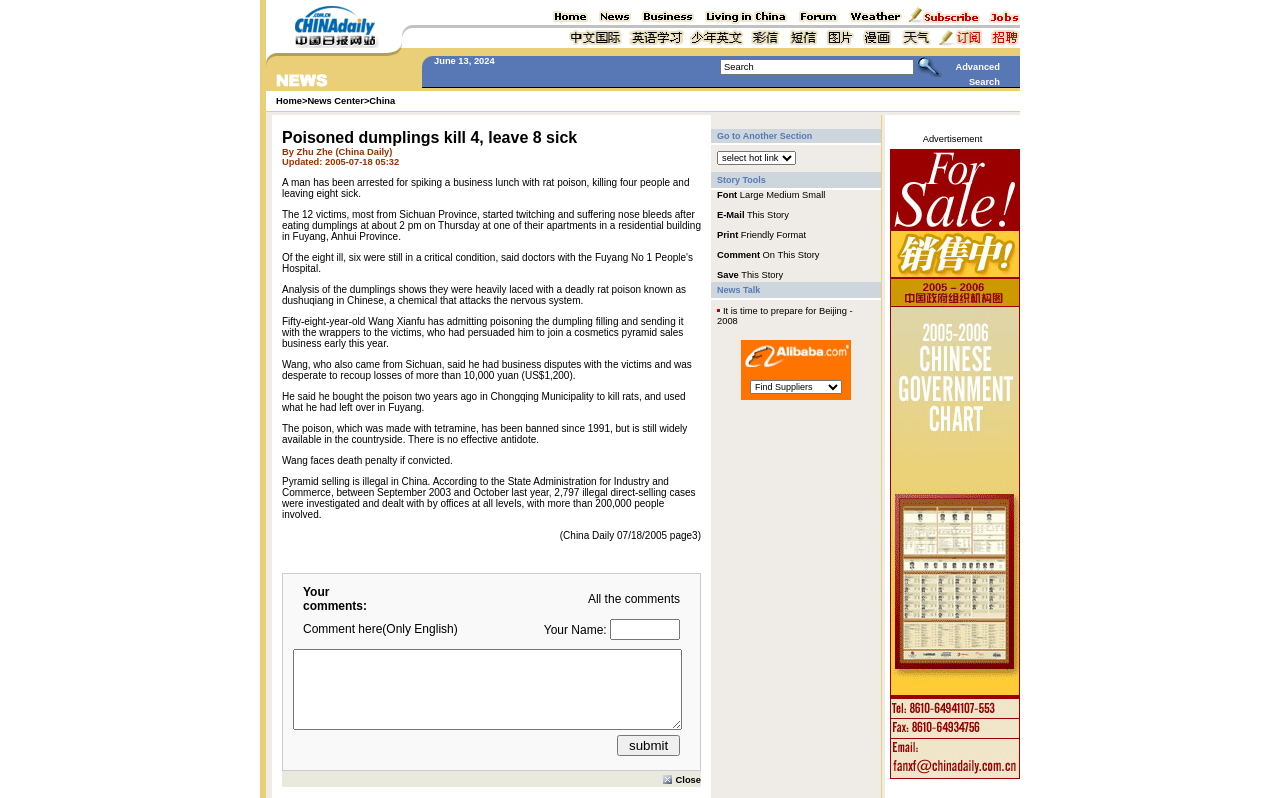Locate the bounding box coordinates of the clickable element to fulfill the following instruction: "Click the 'submit' button". Provide the coordinates as four float numbers between 0 and 1 in the format [left, top, right, bottom].

[0.482, 0.92, 0.531, 0.947]